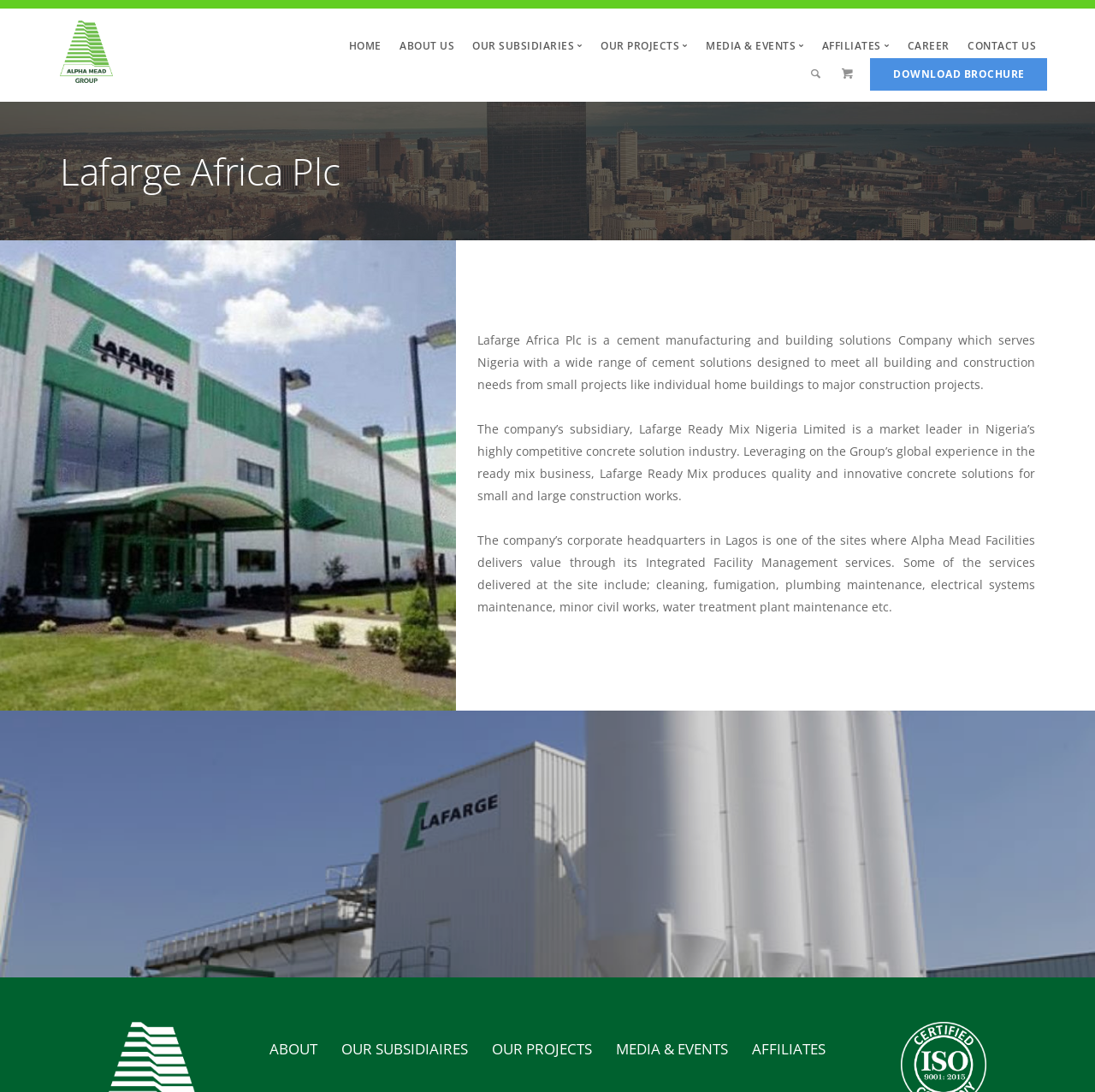What is the company's name?
Look at the image and respond with a one-word or short-phrase answer.

Lafarge Africa Plc